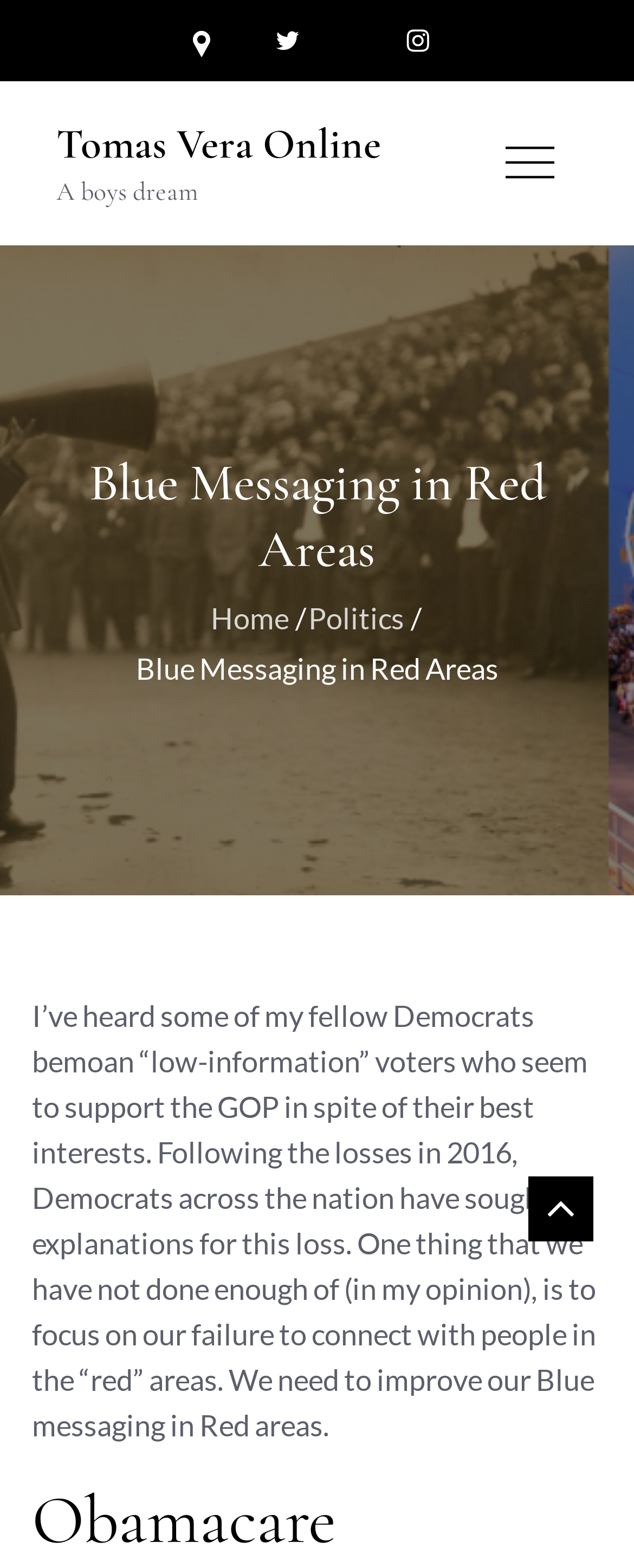What social media platforms are linked?
Carefully analyze the image and provide a detailed answer to the question.

The webpage has links to three social media platforms: Twitter, TikTok, and Instagram, which are likely the author's profiles or ways to share the content.